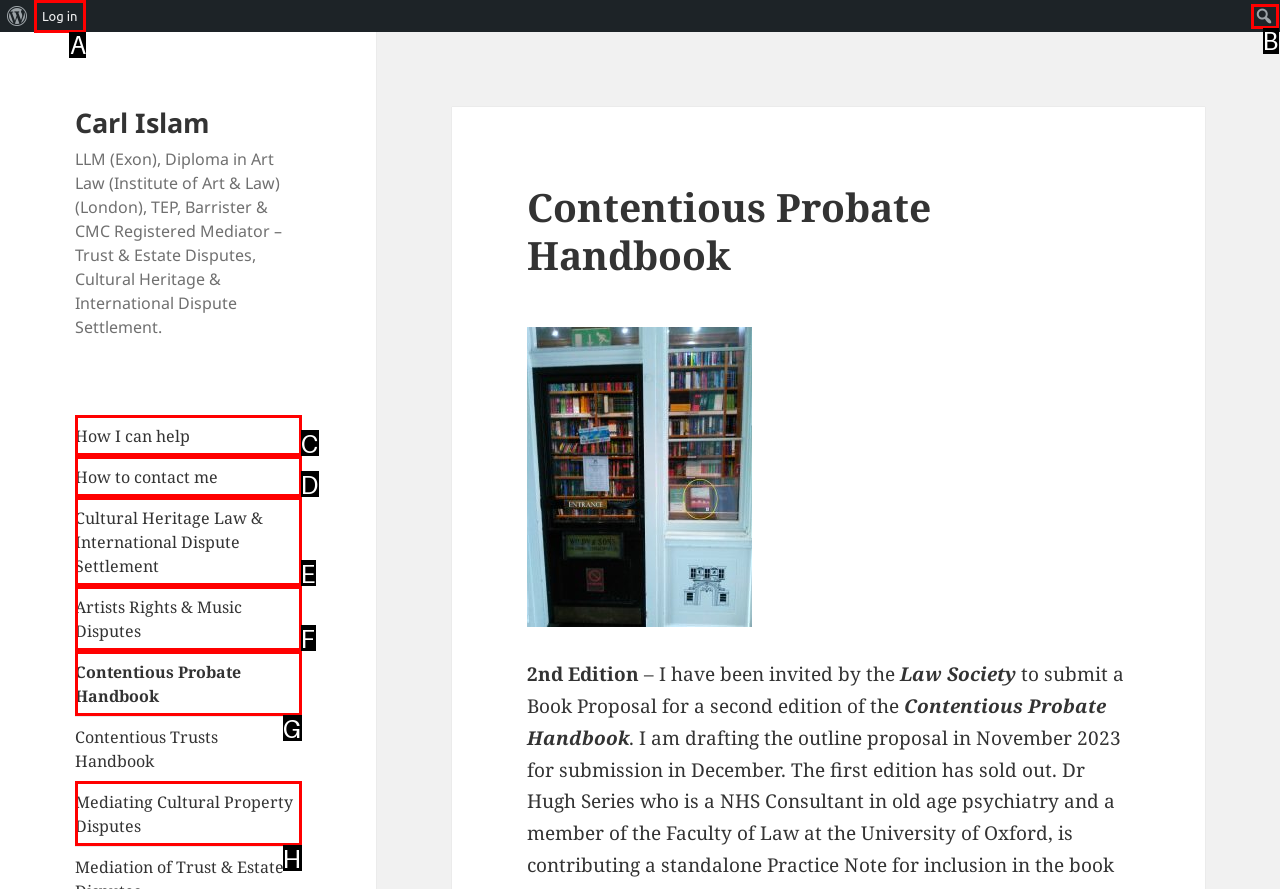Indicate which lettered UI element to click to fulfill the following task: log in
Provide the letter of the correct option.

A